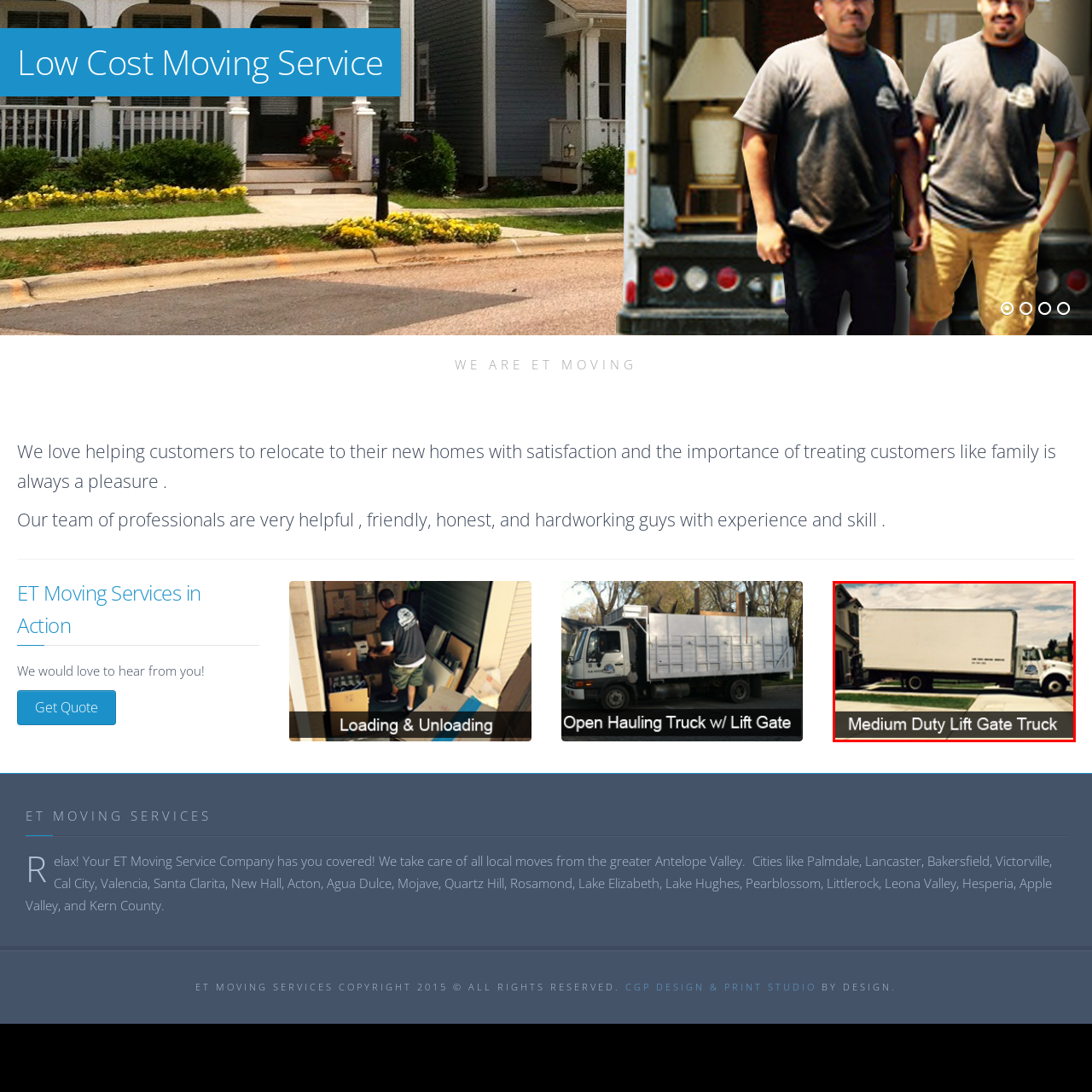What is the purpose of the lift gate?
Look at the image within the red bounding box and respond with a single word or phrase.

To transport goods